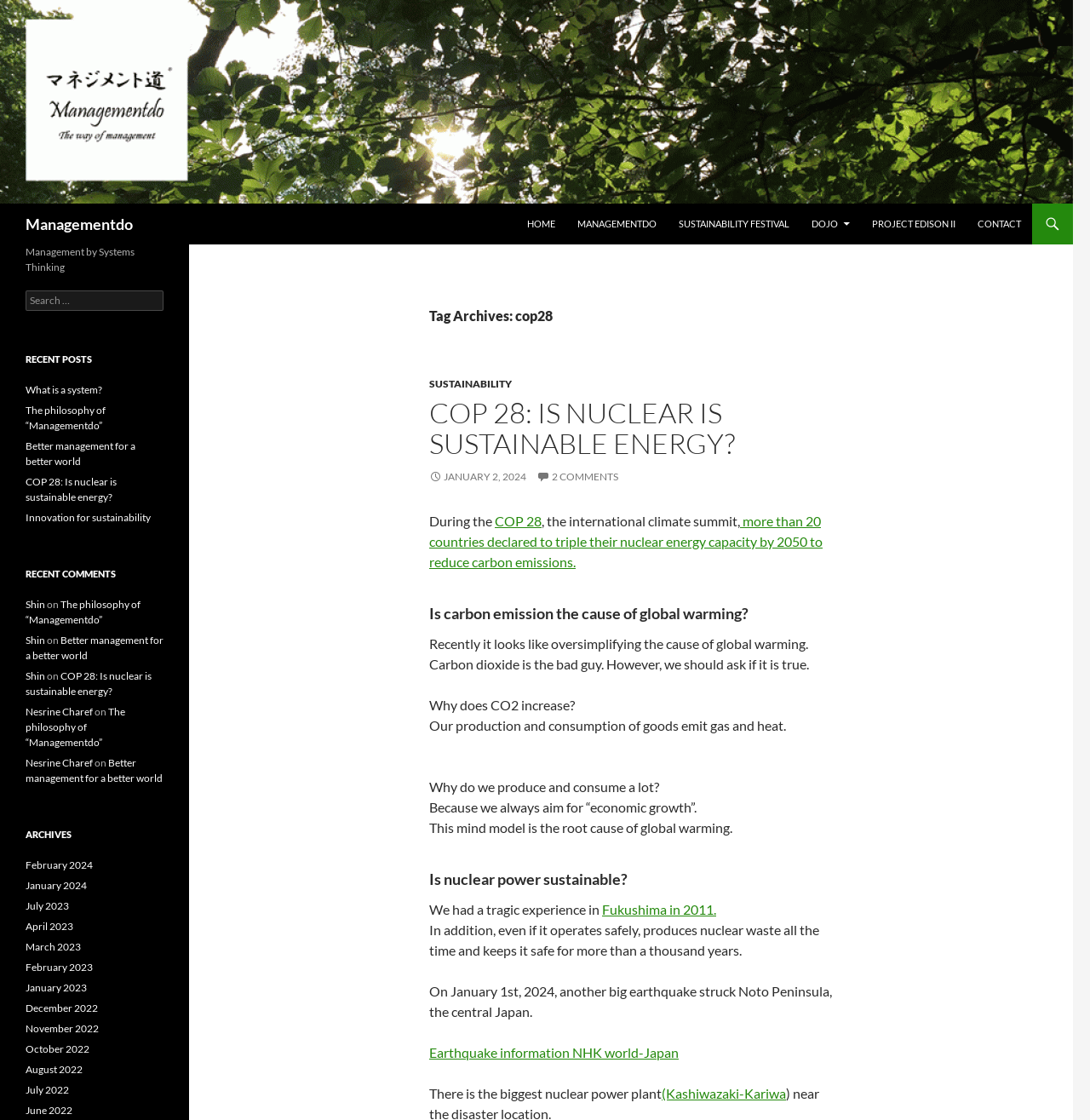How many archives are listed?
Offer a detailed and full explanation in response to the question.

I navigated to the 'ARCHIVES' section and counted the number of links listed, which is 10.